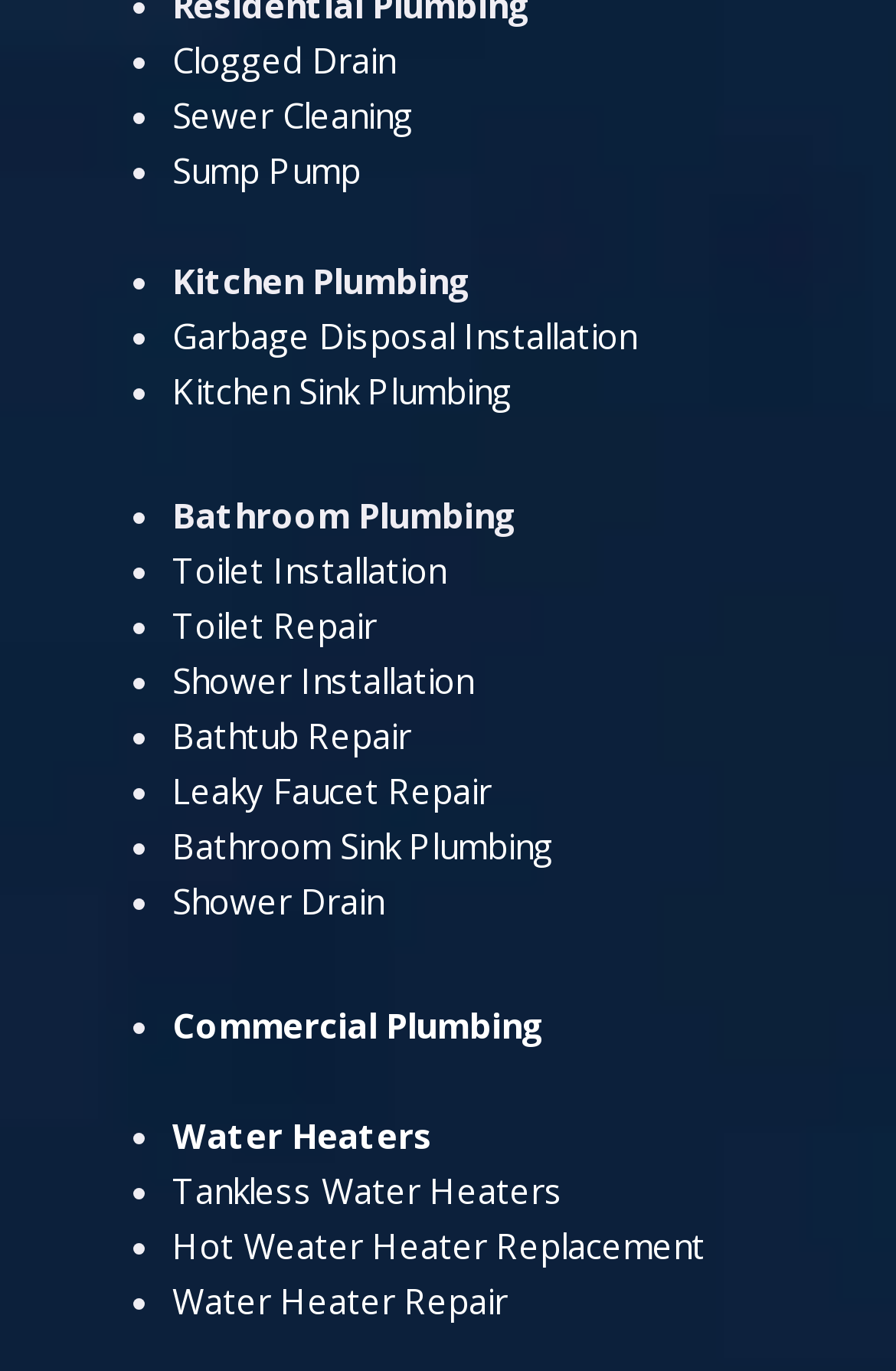Provide a brief response to the question below using one word or phrase:
What is the last plumbing service listed?

Water Heater Repair